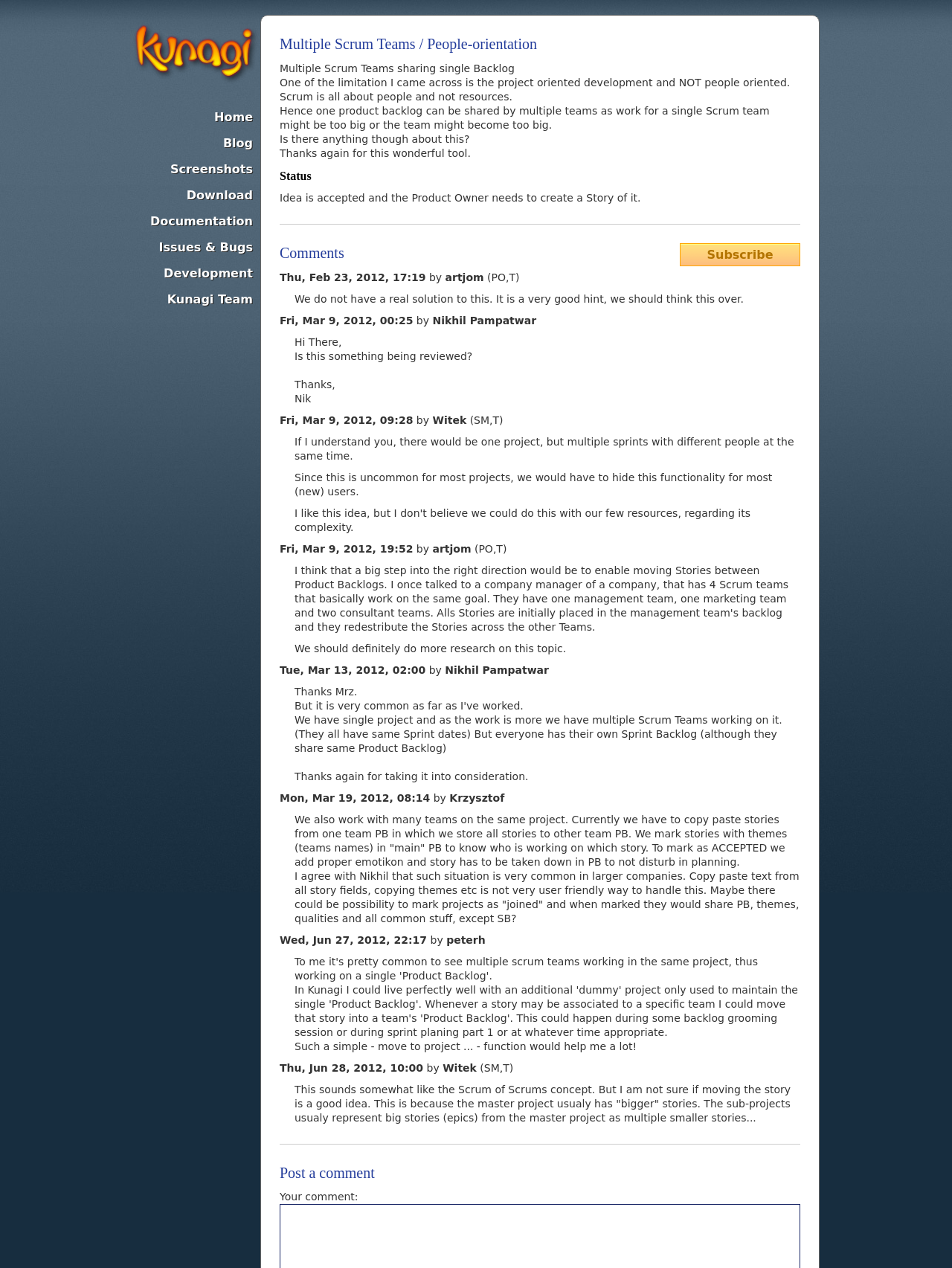What is the format of the dates mentioned in the comments?
Kindly answer the question with as much detail as you can.

The dates mentioned in the comments are in the format of 'Day, Month DD, YYYY, HH:MM', for example, 'Thu, Feb 23, 2012, 17:19'.